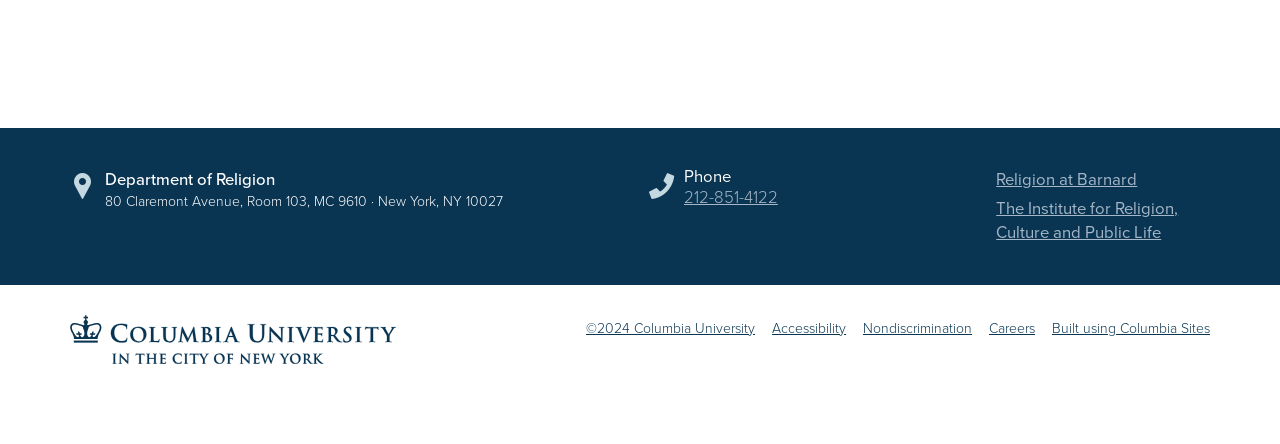Locate the bounding box coordinates of the area to click to fulfill this instruction: "Go to Columbia University's website". The bounding box should be presented as four float numbers between 0 and 1, in the order [left, top, right, bottom].

[0.055, 0.709, 0.309, 0.82]